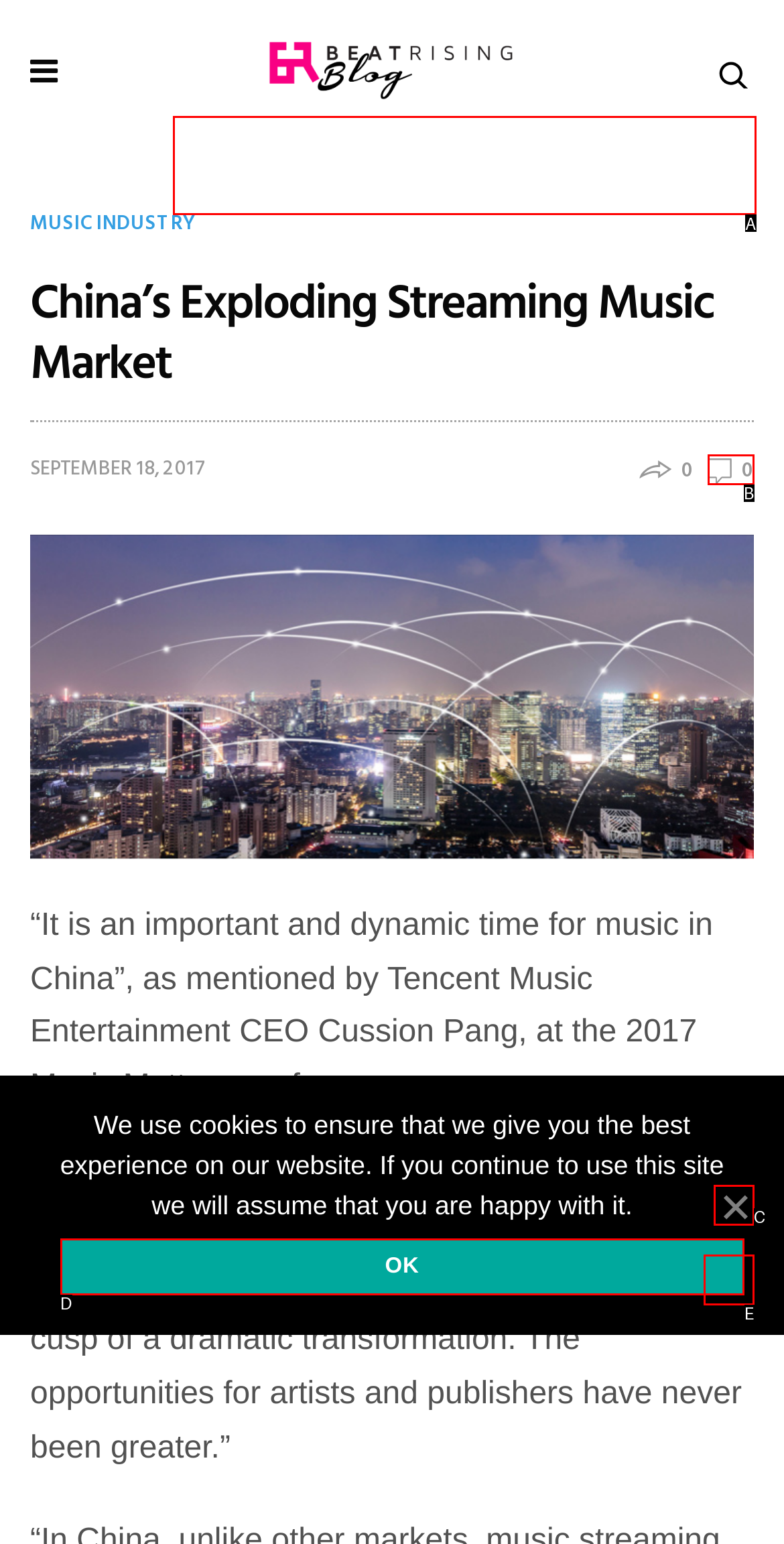Match the HTML element to the given description: Clem Burke Drumming Project
Indicate the option by its letter.

None